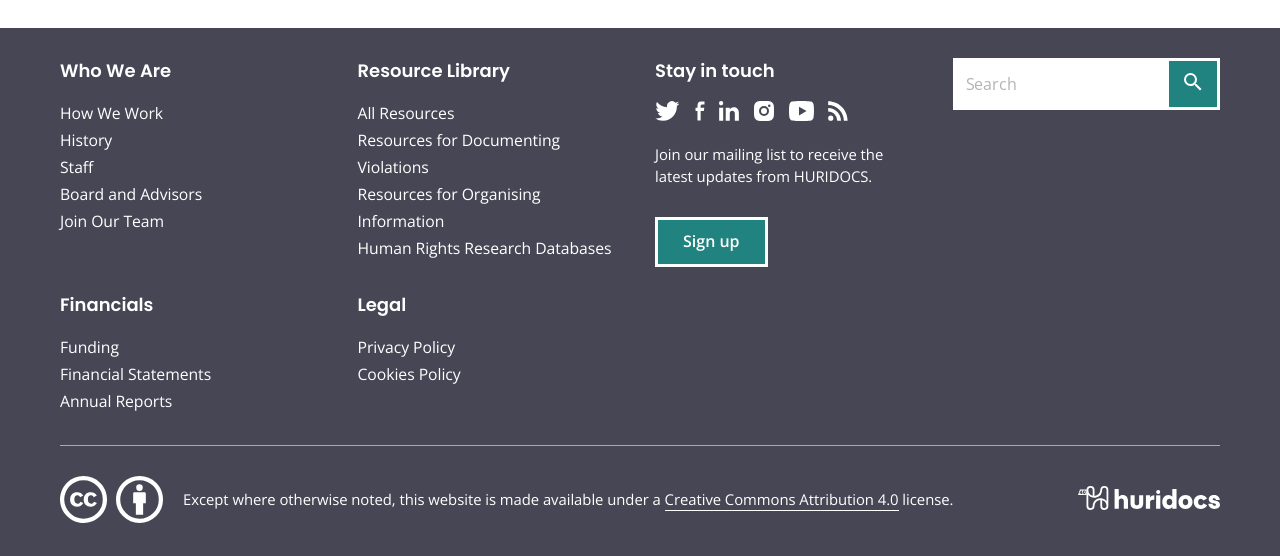Identify the bounding box coordinates for the region to click in order to carry out this instruction: "Click on 'Who We Are'". Provide the coordinates using four float numbers between 0 and 1, formatted as [left, top, right, bottom].

[0.047, 0.104, 0.256, 0.153]